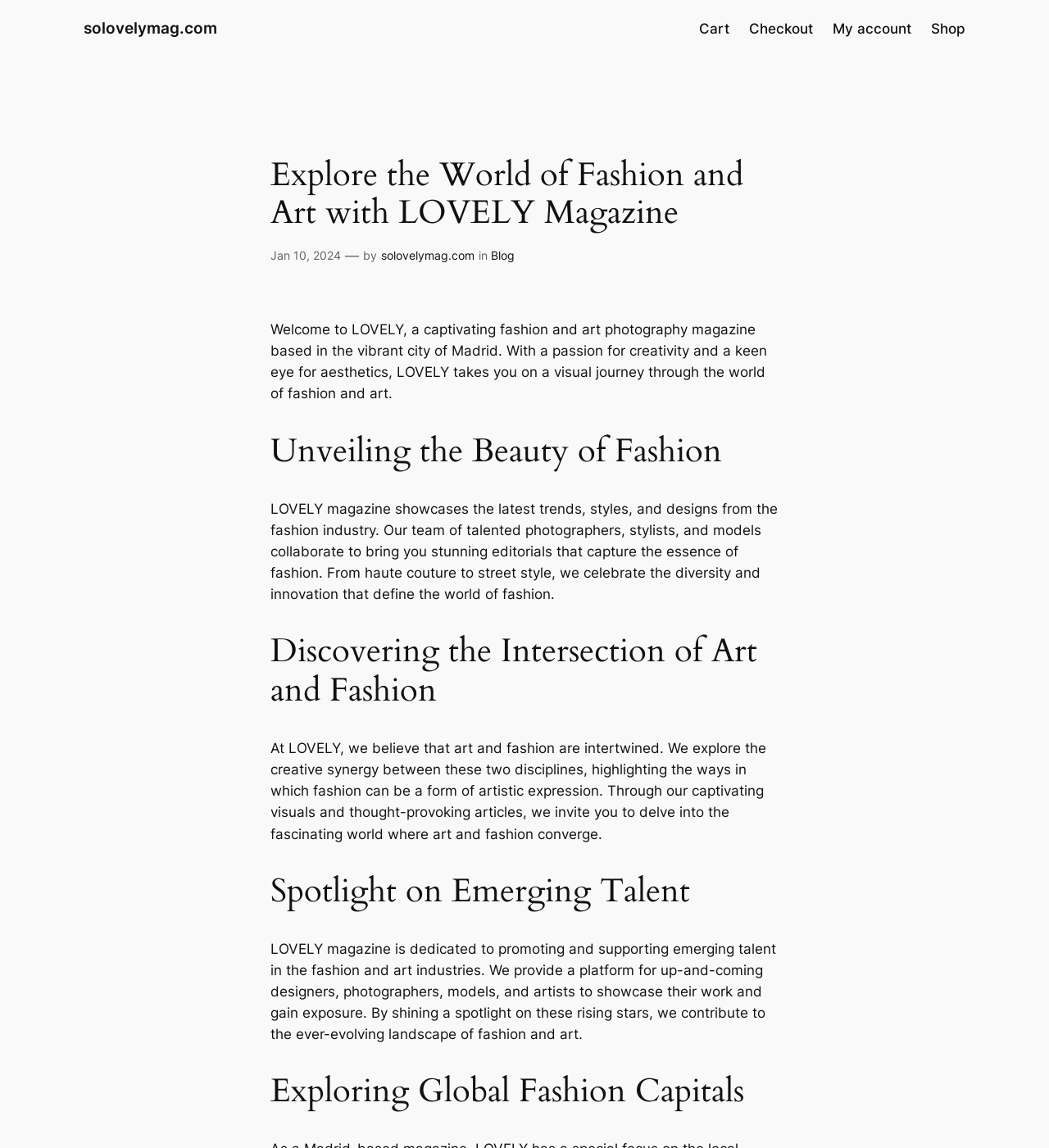What is LOVELY magazine's approach to emerging talent?
Using the image as a reference, give an elaborate response to the question.

LOVELY magazine's approach to emerging talent can be inferred from the static text 'LOVELY magazine is dedicated to promoting and supporting emerging talent in the fashion and art industries...'.